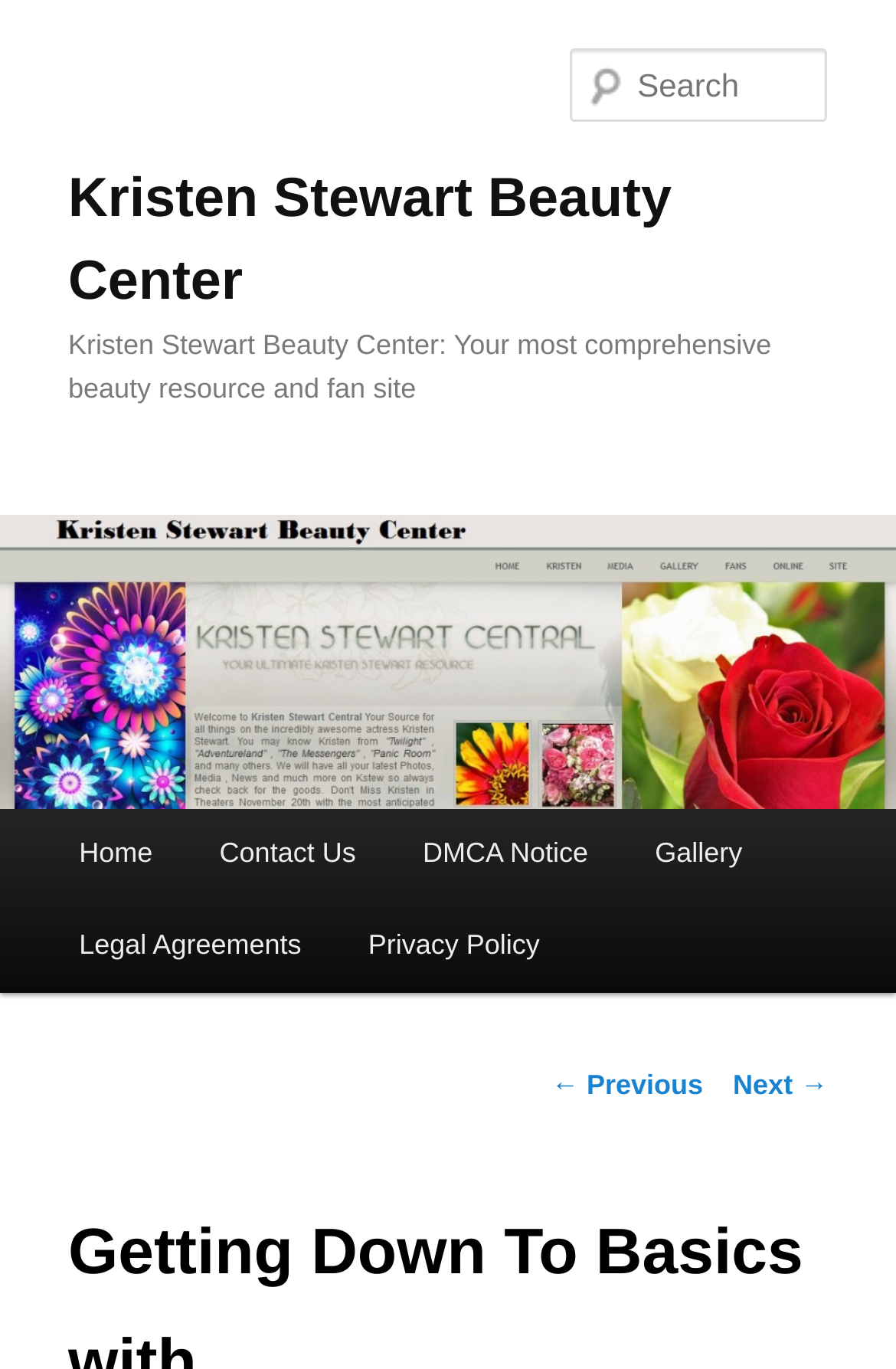Answer the following query concisely with a single word or phrase:
What is the function of the 'Skip to primary content' link?

Skip to primary content